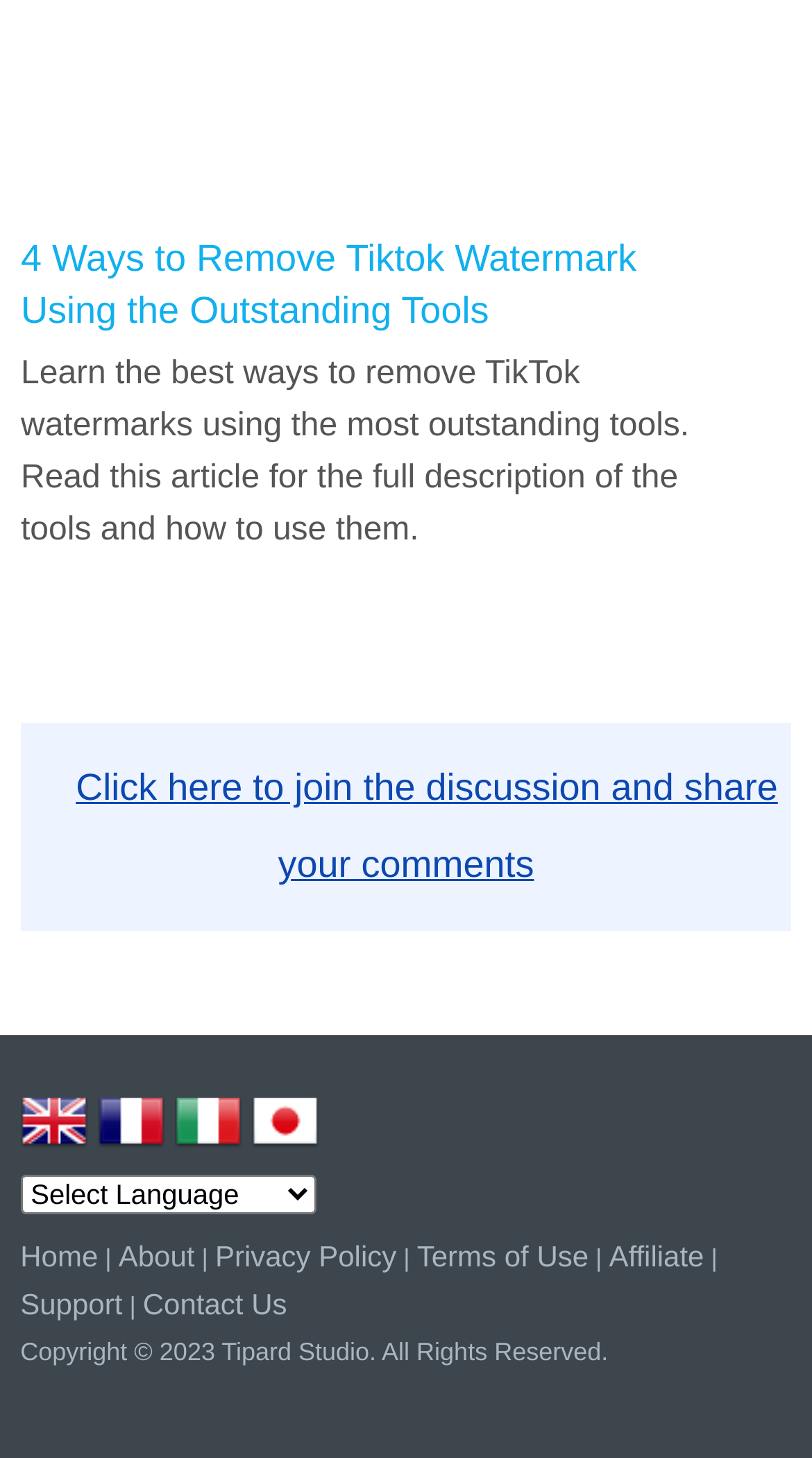Determine the bounding box coordinates for the area that should be clicked to carry out the following instruction: "Click to read the article about removing TikTok watermarks".

[0.026, 0.161, 0.879, 0.232]